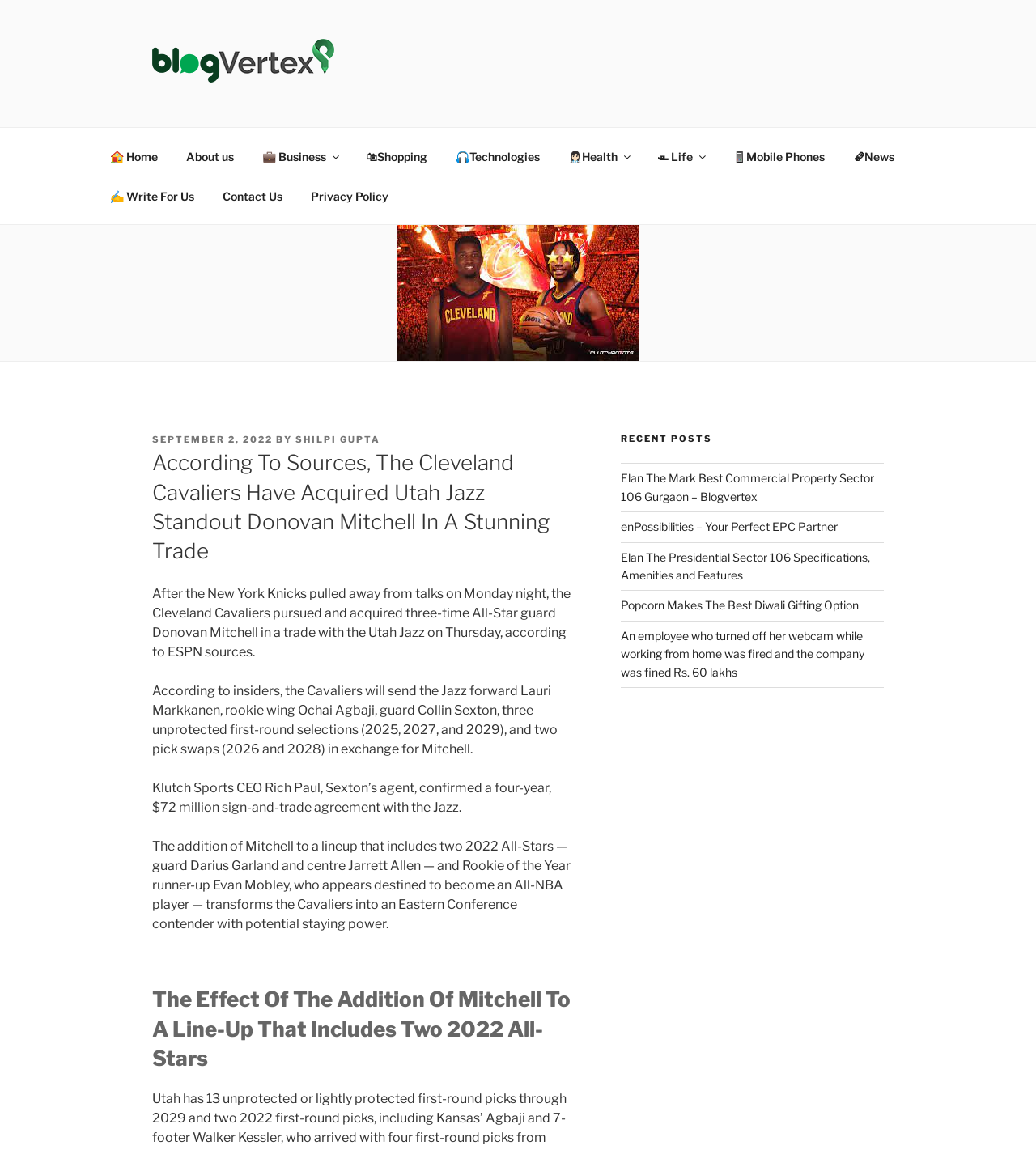Given the element description, predict the bounding box coordinates in the format (top-left x, top-left y, bottom-right x, bottom-right y). Make sure all values are between 0 and 1. Here is the element description: Shilpi Gupta

[0.285, 0.377, 0.367, 0.387]